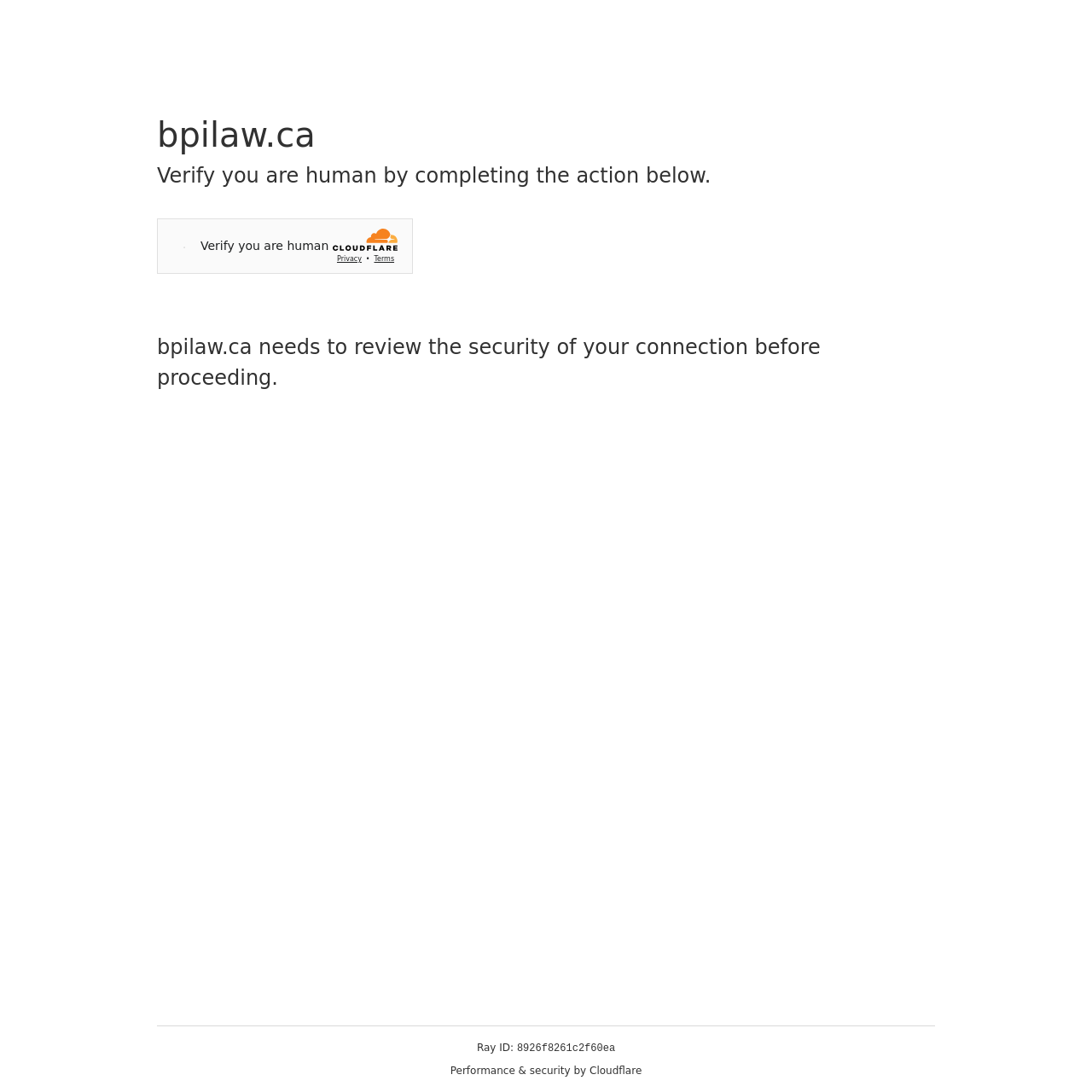What is the Ray ID of the current request?
Refer to the image and give a detailed response to the question.

The Ray ID of the current request can be found in the static text at the bottom of the page, which reads 'Ray ID: 8926f8261c2f60ea'. This suggests that the website is using Cloudflare's services and the Ray ID is a unique identifier for the current request.